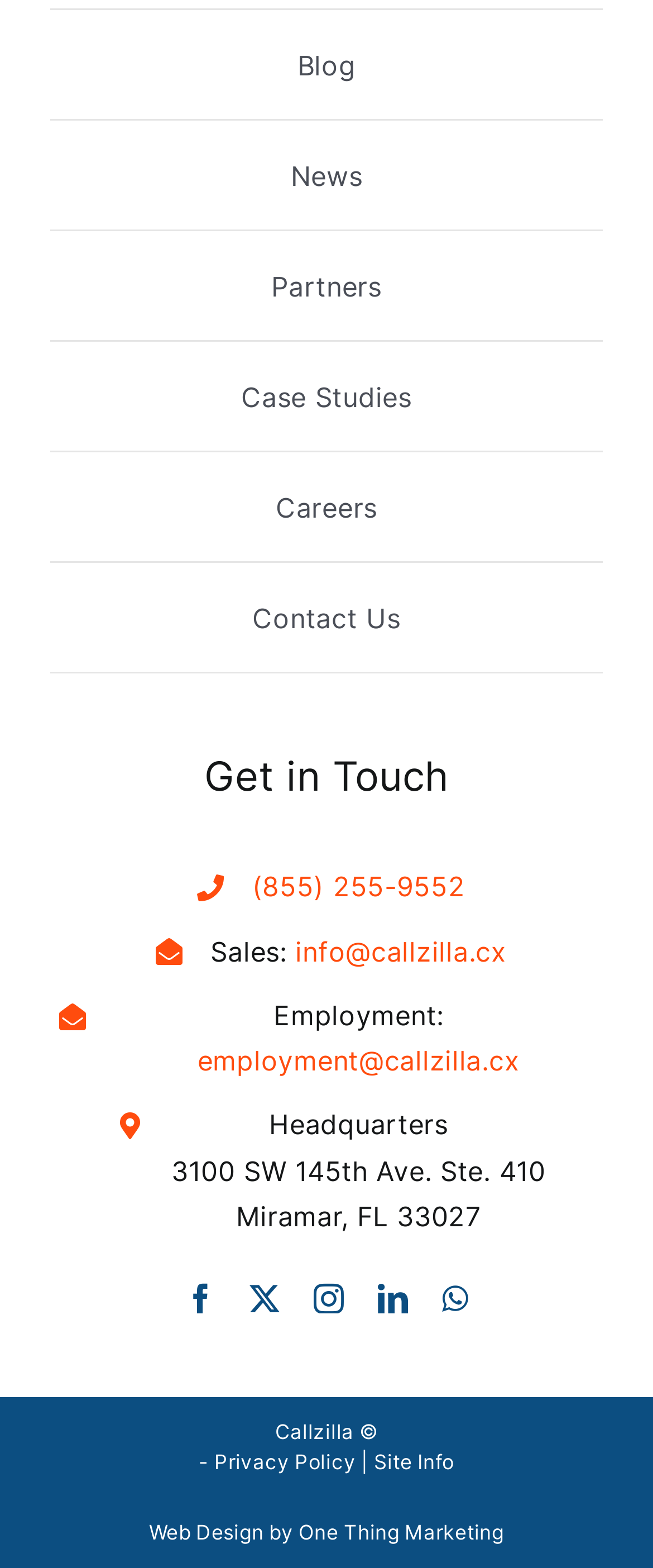Pinpoint the bounding box coordinates of the element that must be clicked to accomplish the following instruction: "Check the company's facebook page". The coordinates should be in the format of four float numbers between 0 and 1, i.e., [left, top, right, bottom].

[0.284, 0.818, 0.331, 0.837]